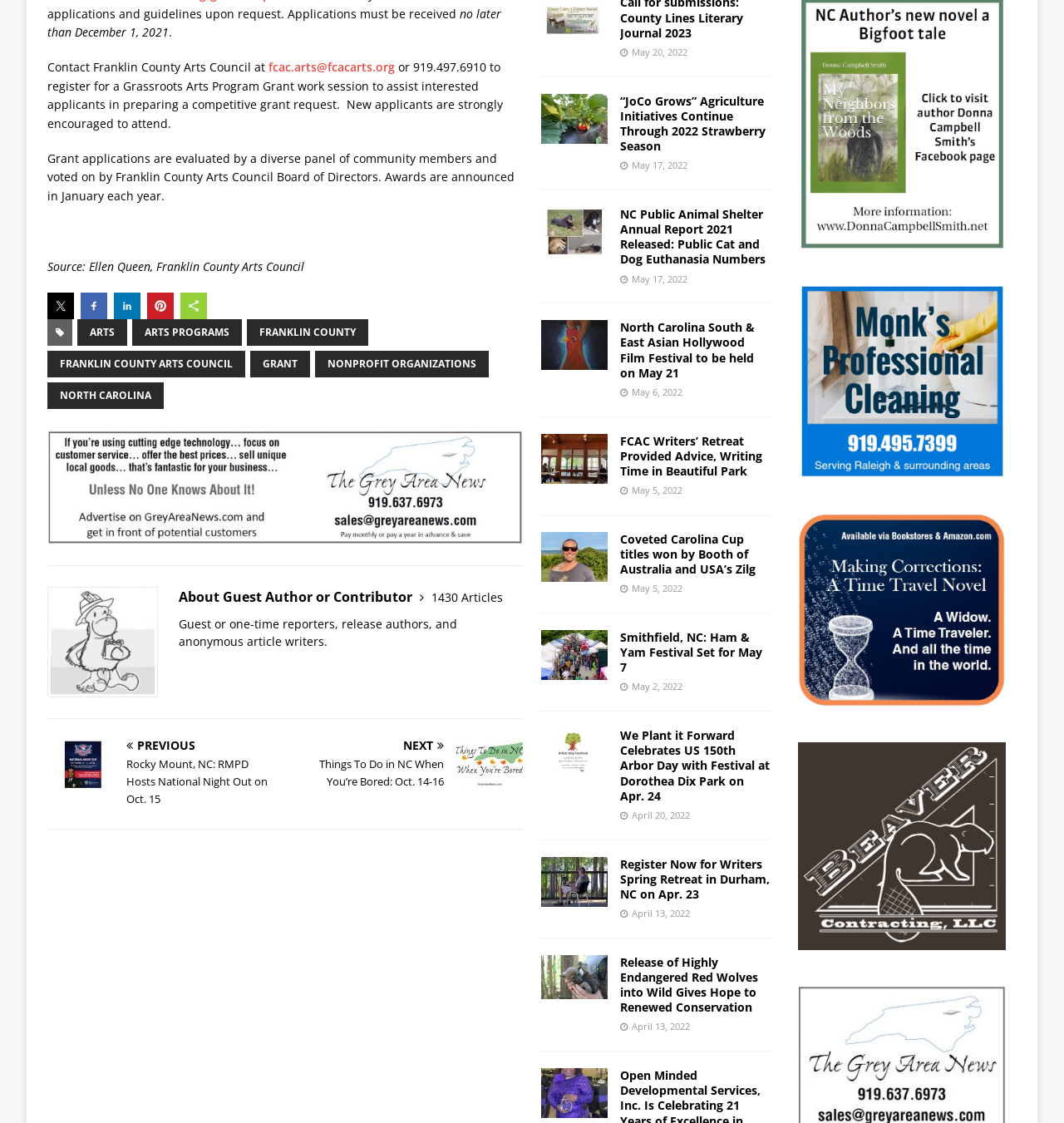Find the bounding box coordinates for the area you need to click to carry out the instruction: "click the 'ARTS' link". The coordinates should be four float numbers between 0 and 1, indicated as [left, top, right, bottom].

[0.073, 0.284, 0.12, 0.308]